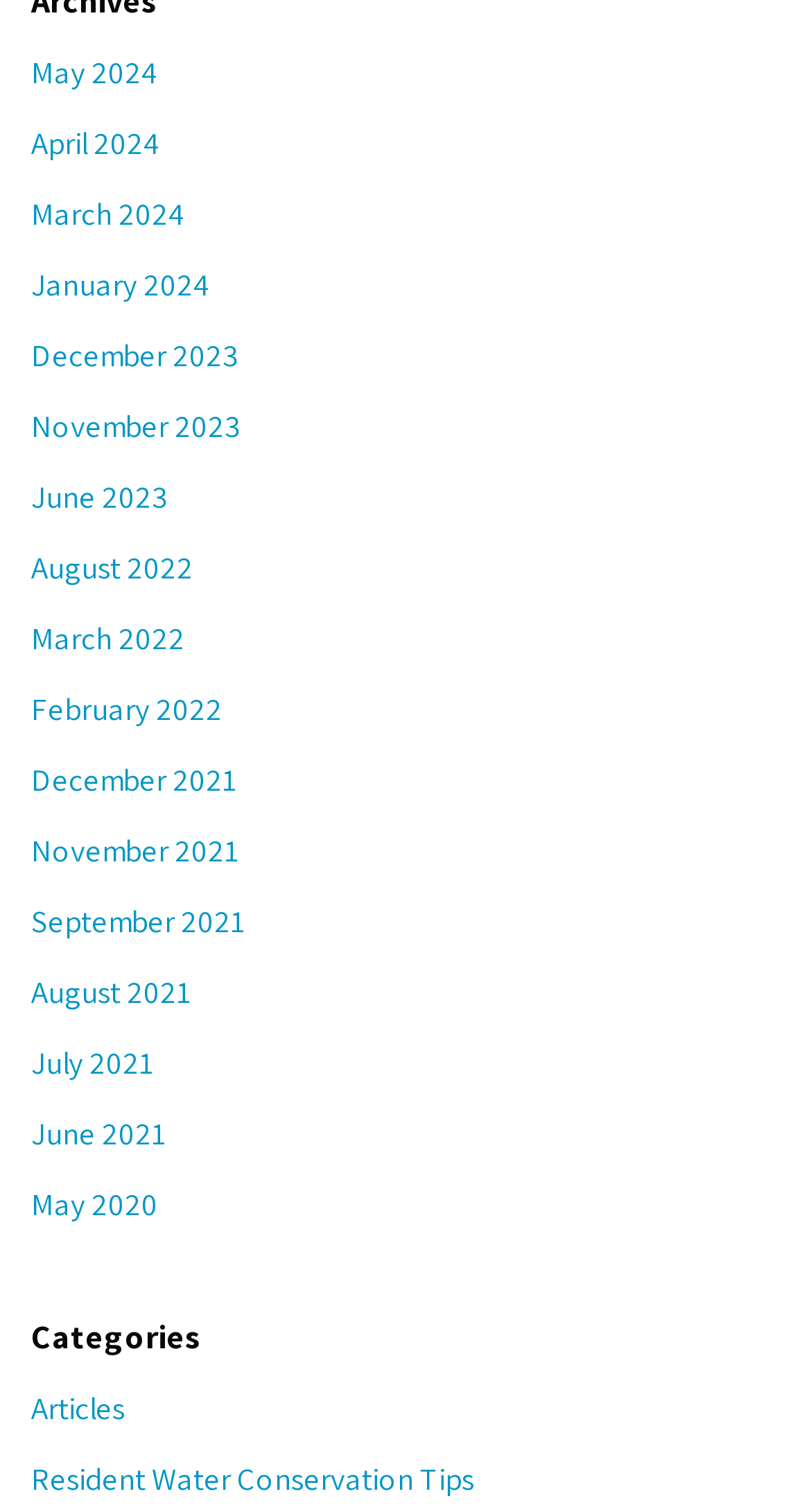Locate the bounding box coordinates of the element's region that should be clicked to carry out the following instruction: "Browse December 2021". The coordinates need to be four float numbers between 0 and 1, i.e., [left, top, right, bottom].

[0.038, 0.502, 0.292, 0.528]